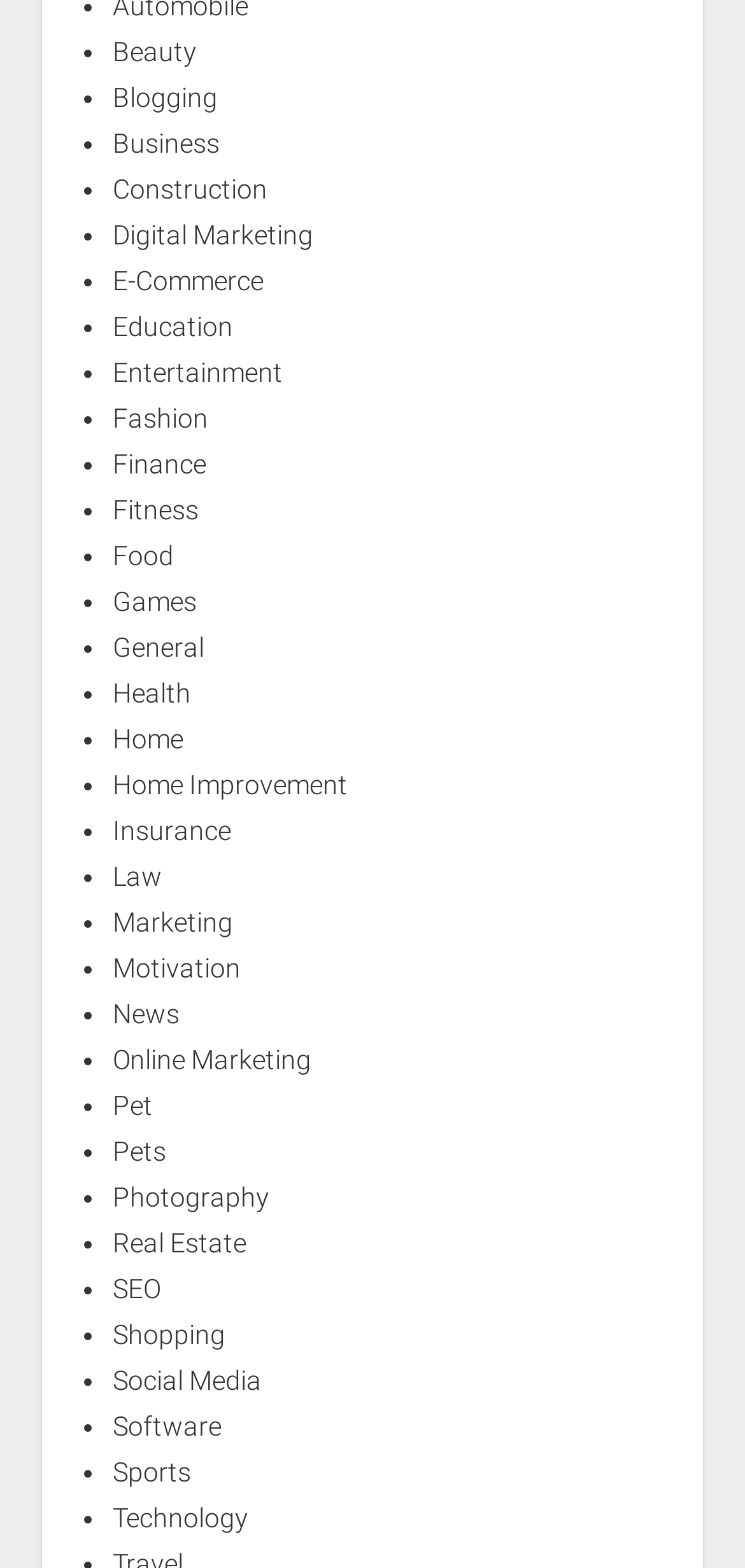What is the category listed after 'Home Improvement'?
Look at the image and answer the question with a single word or phrase.

Insurance